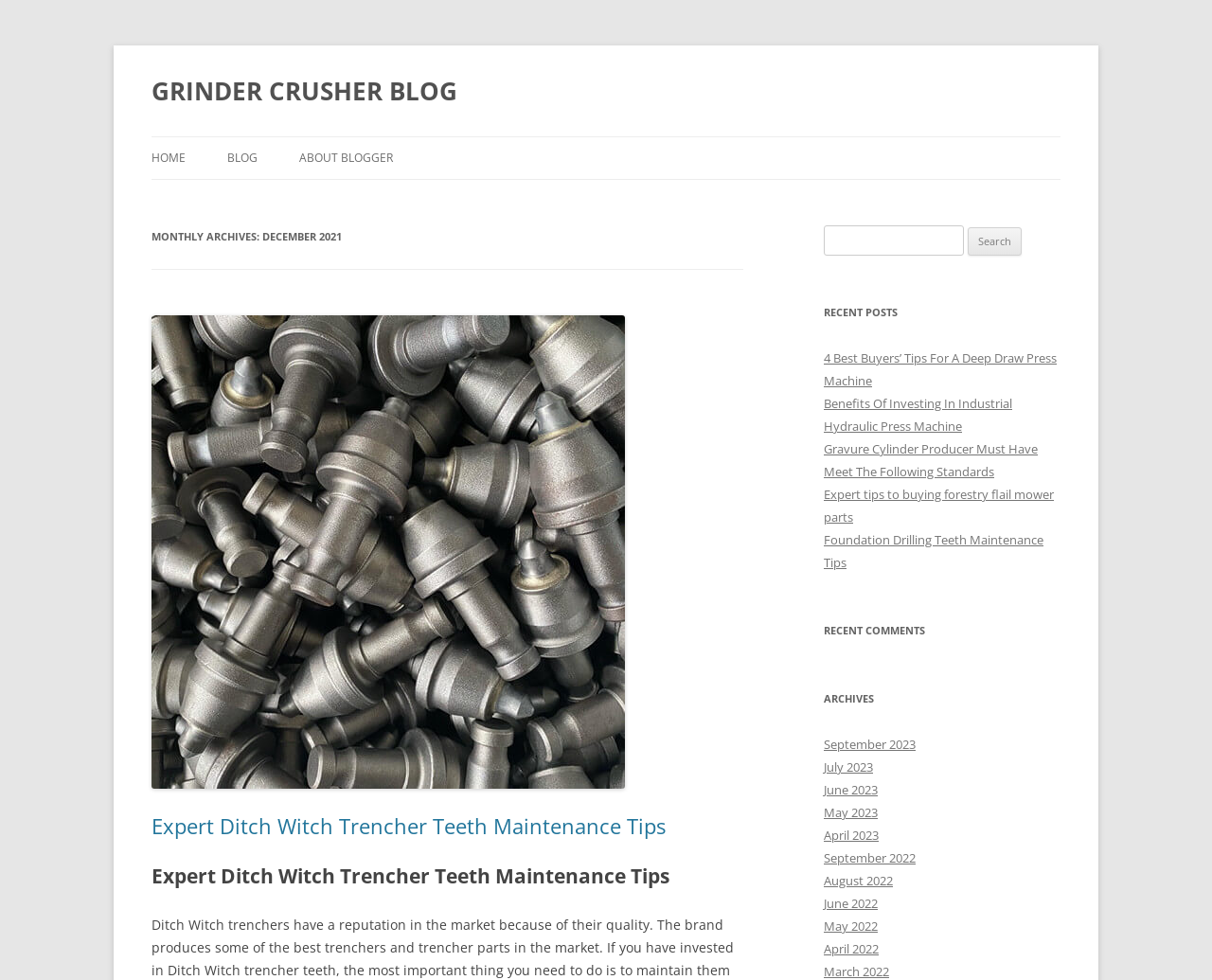How are the archives organized?
Based on the image, give a one-word or short phrase answer.

By month and year